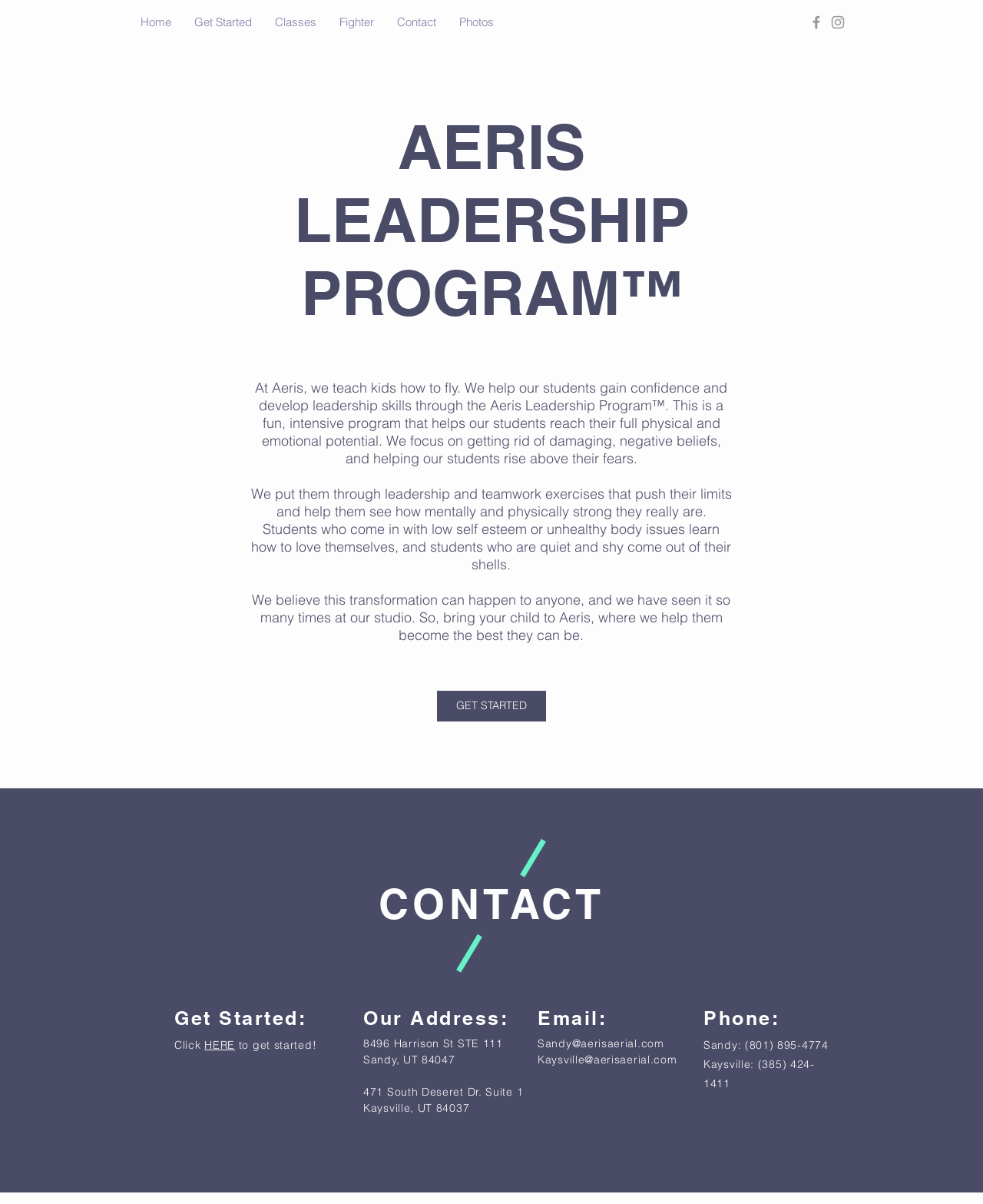Determine the bounding box coordinates of the target area to click to execute the following instruction: "Log in to the account."

None